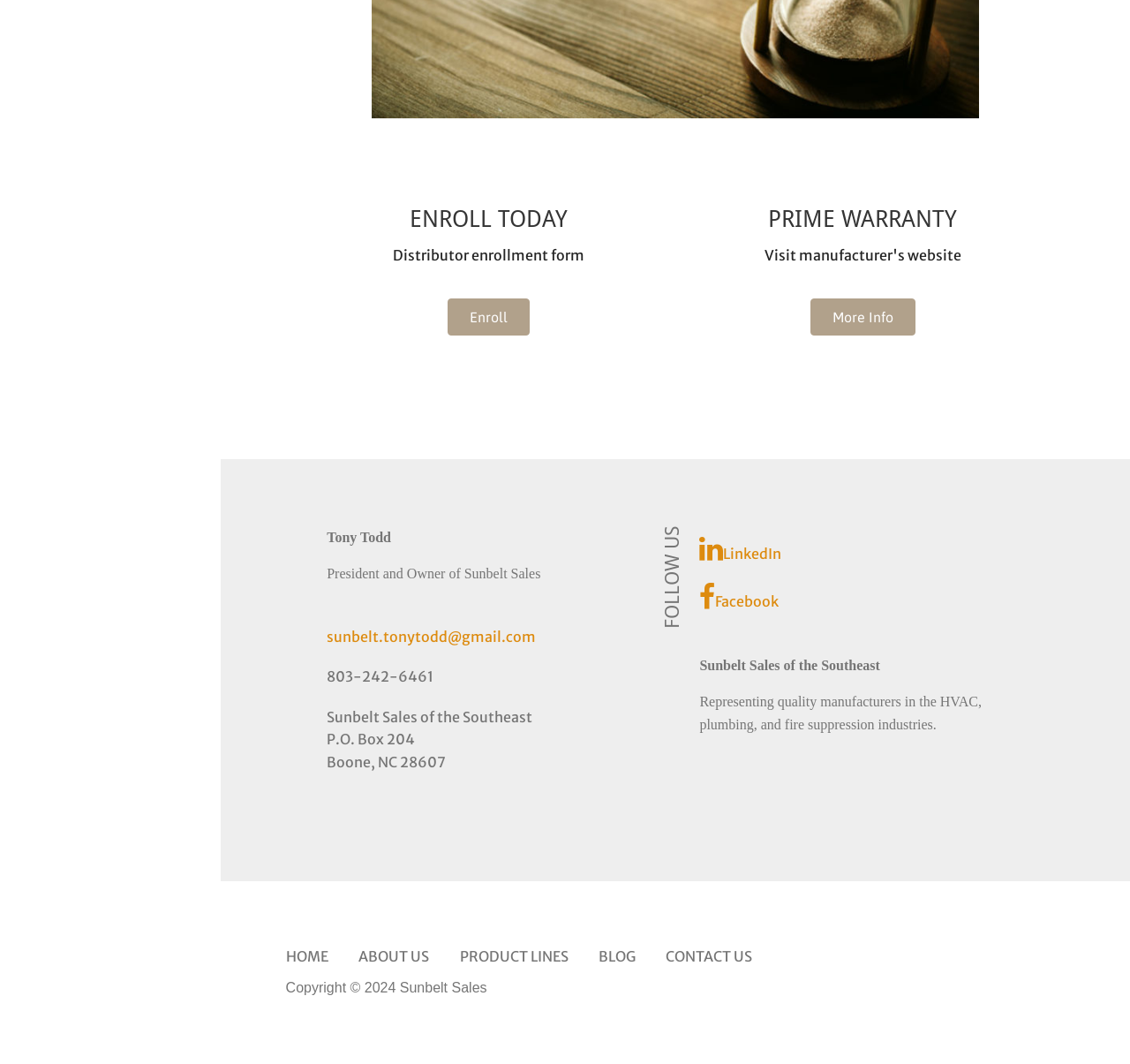Identify the bounding box coordinates of the region that needs to be clicked to carry out this instruction: "View LinkedIn profile". Provide these coordinates as four float numbers ranging from 0 to 1, i.e., [left, top, right, bottom].

[0.619, 0.502, 0.893, 0.531]